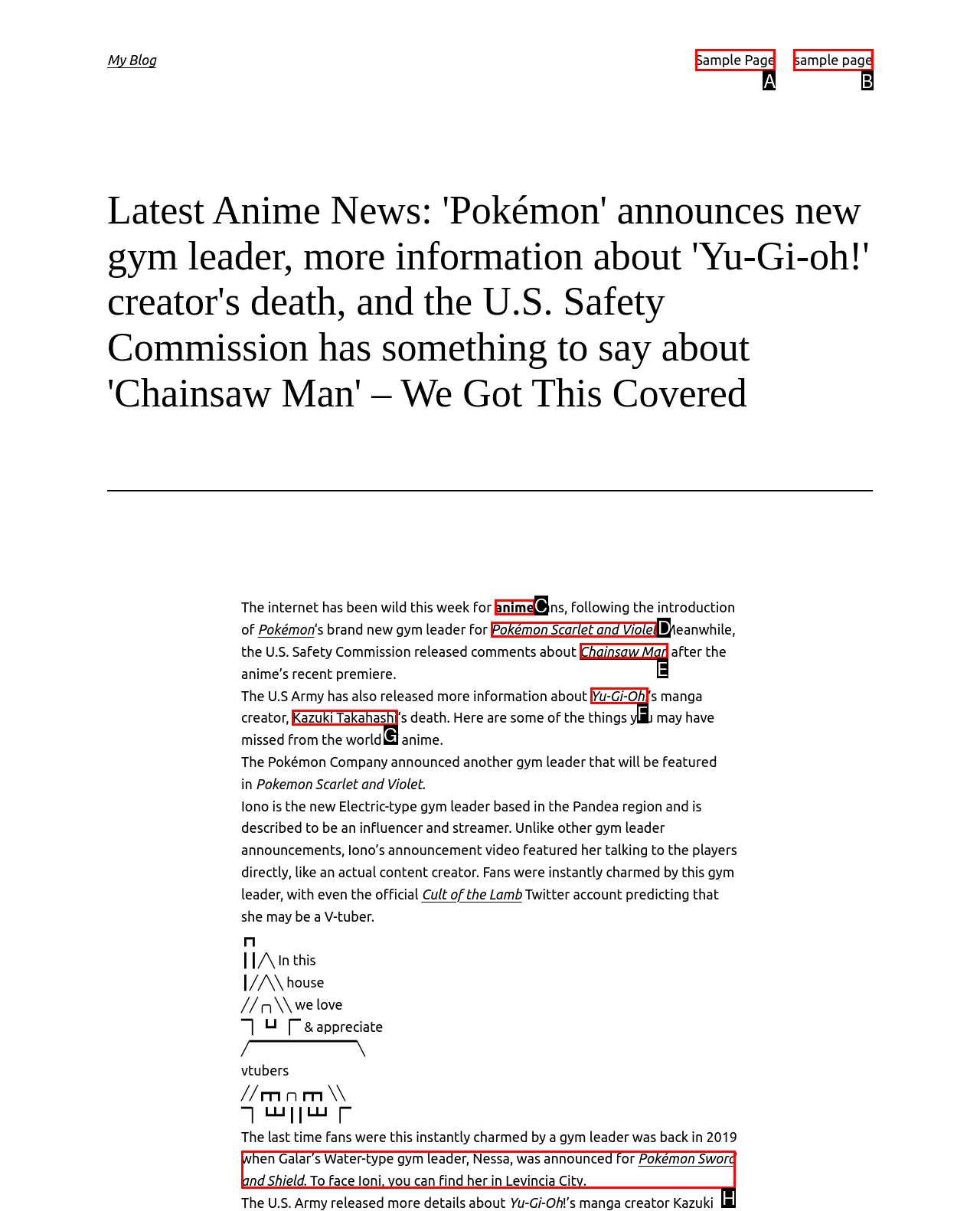From the given options, tell me which letter should be clicked to complete this task: Learn about 'Yu-Gi-Oh!' creator's death
Answer with the letter only.

F